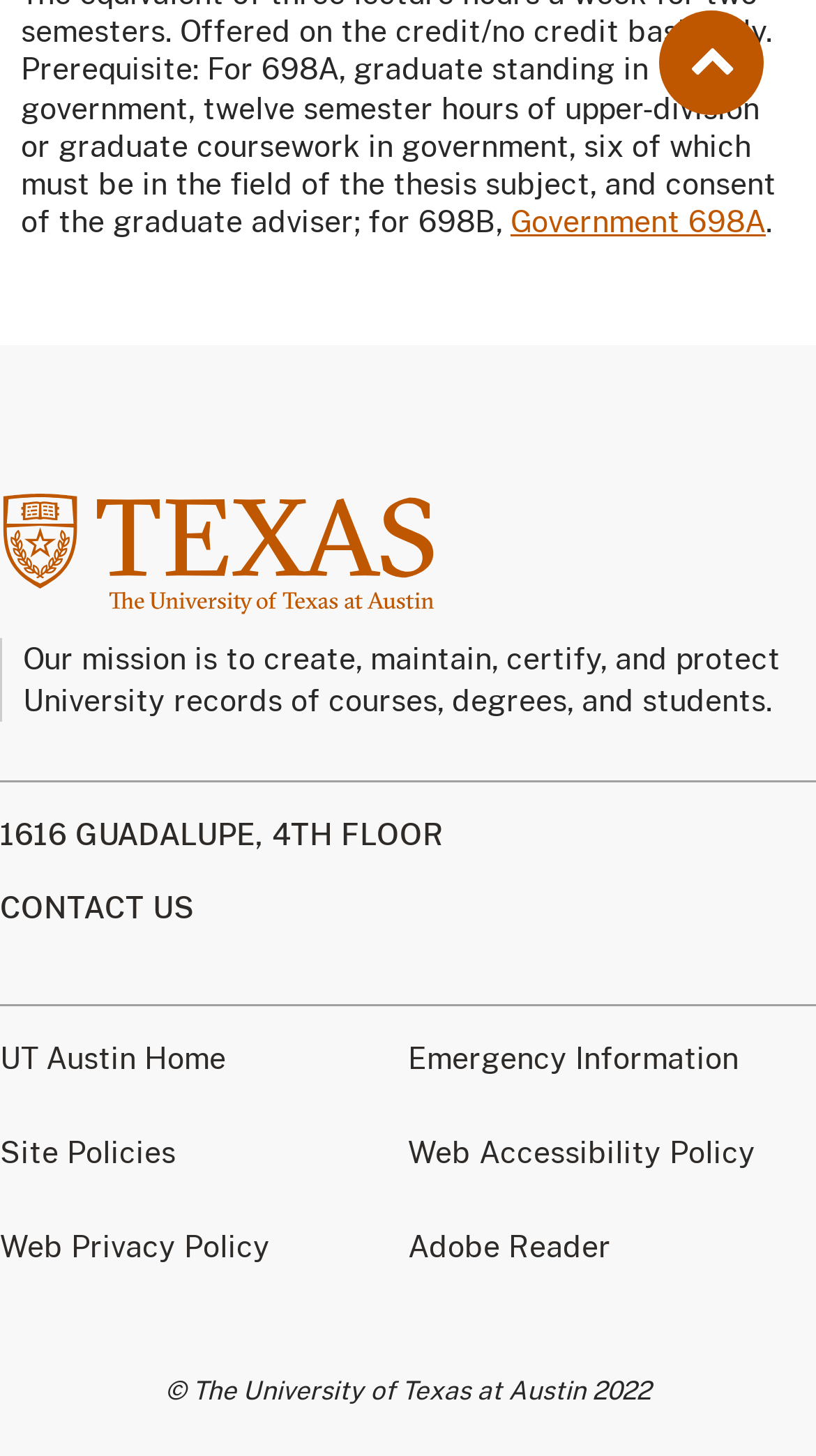Please predict the bounding box coordinates of the element's region where a click is necessary to complete the following instruction: "visit Government 698A". The coordinates should be represented by four float numbers between 0 and 1, i.e., [left, top, right, bottom].

[0.626, 0.141, 0.938, 0.164]